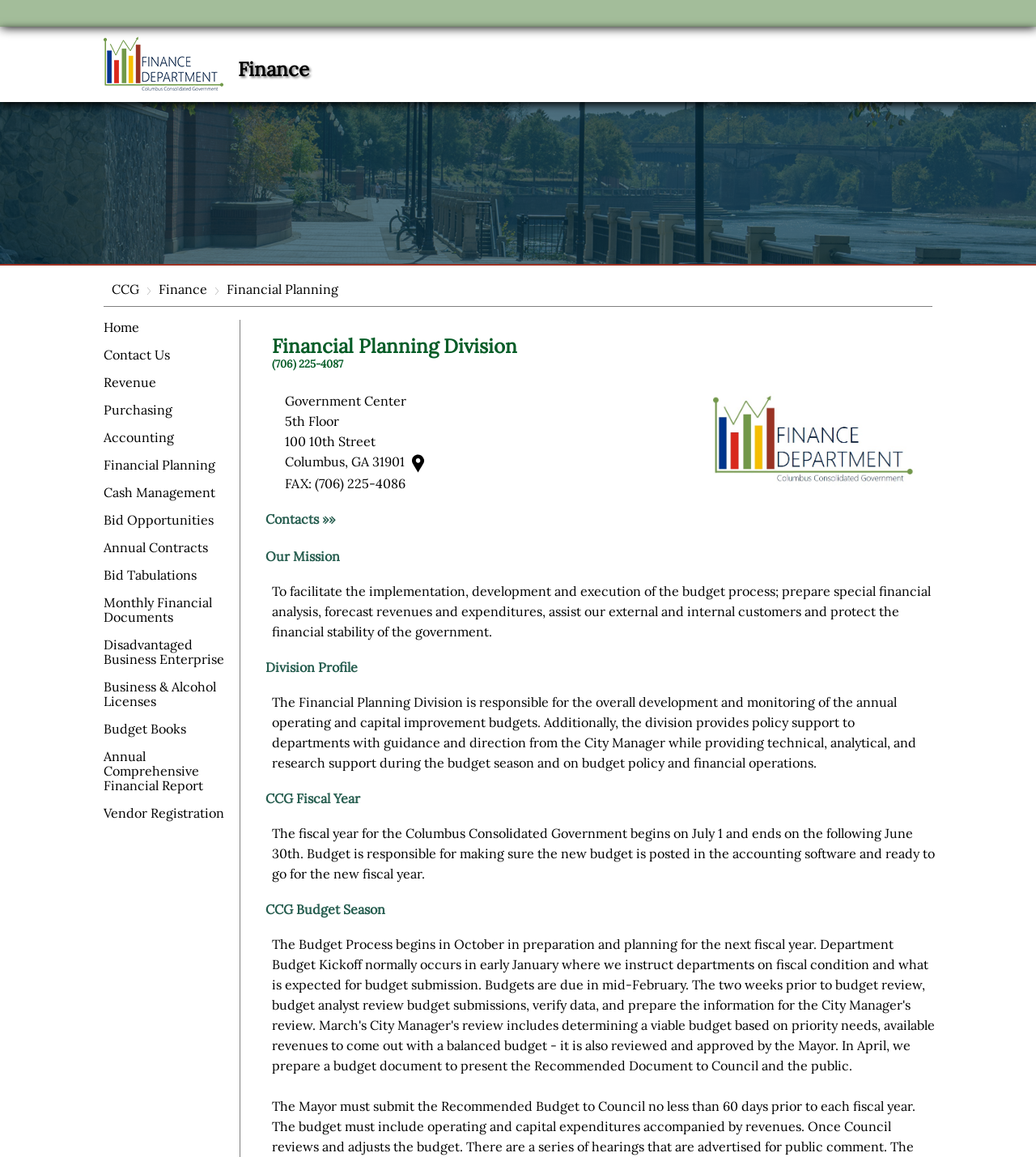Write an elaborate caption that captures the essence of the webpage.

The webpage is the Columbus Consolidated Government's Finance Department website. At the top, there is a header section with a link to "Finance" accompanied by an image, followed by a breadcrumb navigation with links to "CCG", "Finance", and "Financial Planning". Below the header, there is a vertical menu with 14 links to various financial topics, including "Home", "Contact Us", "Revenue", "Purchasing", and "Annual Comprehensive Financial Report".

To the right of the menu, there is a section with the title "Financial Planning Division" and a logo of the Finance Department. Below the title, there is contact information, including an address, phone number, and fax number.

Further down the page, there are four sections with headings: "Contacts", "Our Mission", "Division Profile", and "CCG Fiscal Year". The "Contacts" section has a link to a contacts page. The "Our Mission" section describes the mission of the Financial Planning Division. The "Division Profile" section provides an overview of the division's responsibilities. The "CCG Fiscal Year" section explains the fiscal year cycle of the Columbus Consolidated Government.

Throughout the page, there are several images, including a Finance Department logo, breadcrumb separators, and an image accompanying the "Contacts" link.